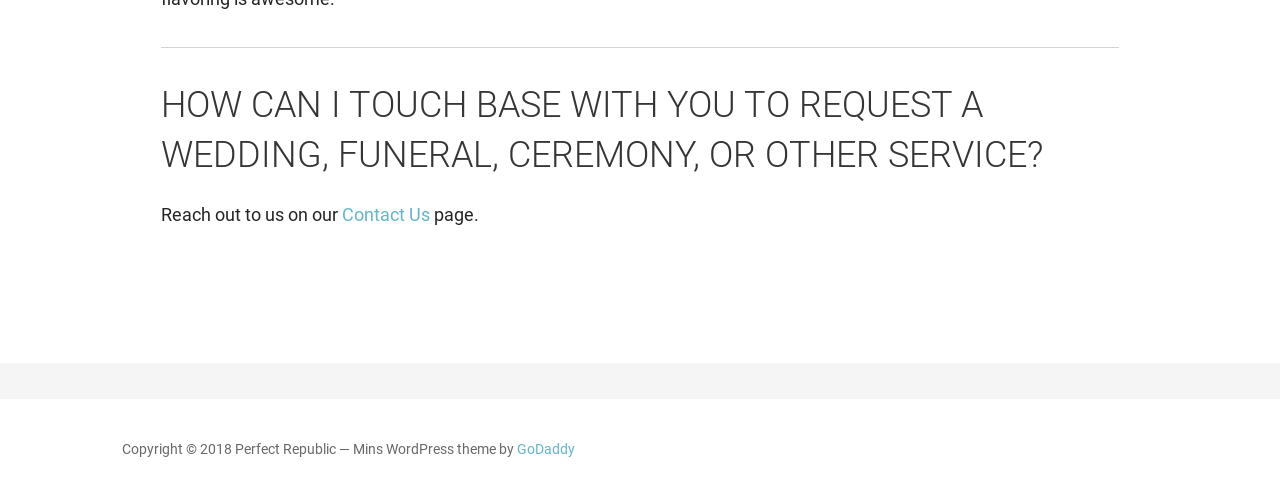What is the name of the company mentioned at the bottom of the page?
Could you answer the question with a detailed and thorough explanation?

The link element at the bottom of the page mentions 'GoDaddy', which is likely the name of the company that provided the WordPress theme used by the website.